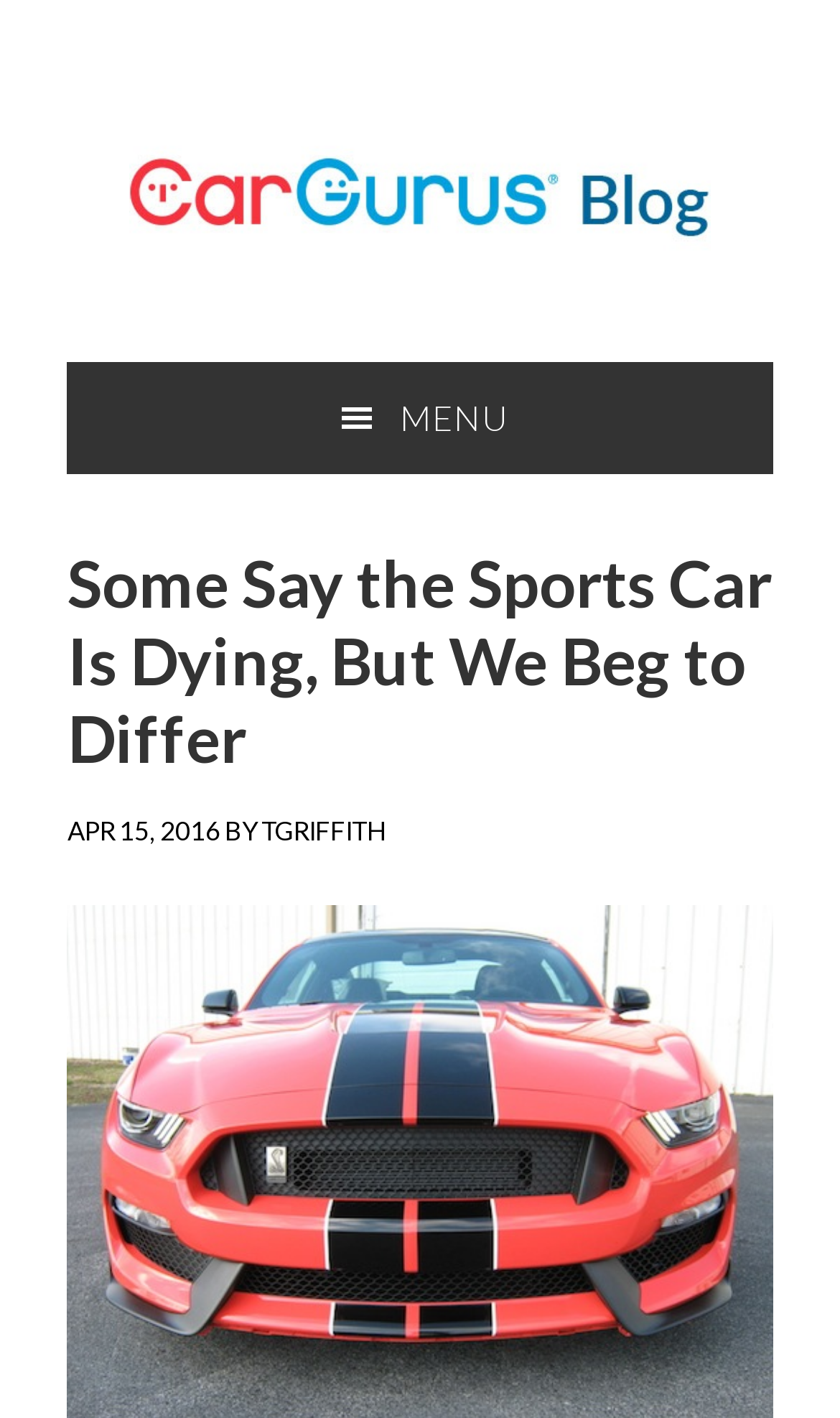Provide a thorough description of the webpage's content and layout.

The webpage is a blog archive page focused on sports cars. At the top left corner, there are four "Skip to" links, which are "Skip to primary navigation", "Skip to main content", "Skip to primary sidebar", and "Skip to footer". 

Below these links, there is a prominent link to "THE CARGURUS BLOG" at the top center of the page. To the right of this link, a menu button with a hamburger icon is located. 

When the menu button is expanded, a header section appears below it, containing a heading that reads "Some Say the Sports Car Is Dying, But We Beg to Differ", which is also a link. Below this heading, there is a time stamp "APR 15, 2016" and the author's name "TGRIFFITH" is mentioned.